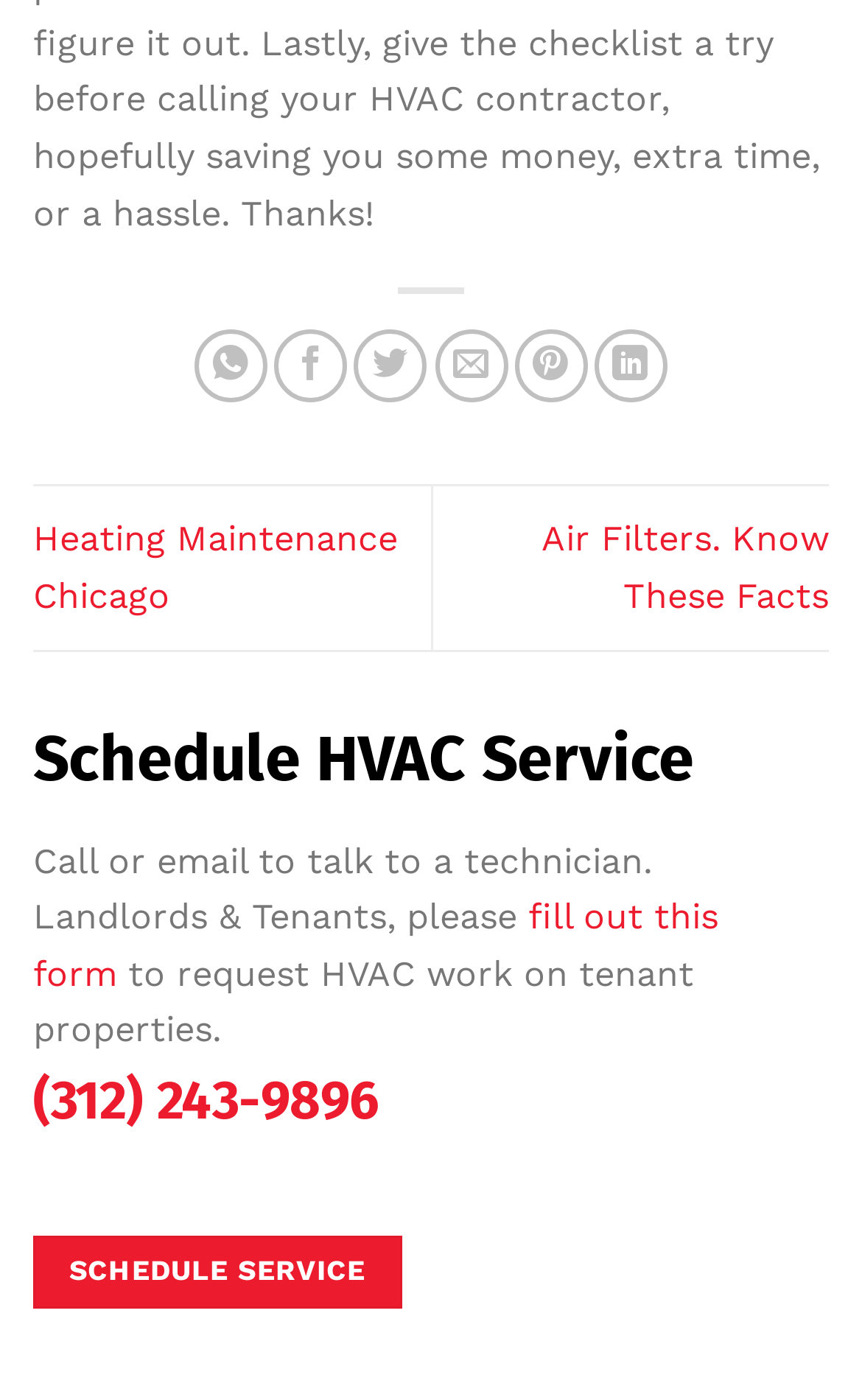What is the topic of the link 'Air Filters. Know These Facts'?
Using the visual information, reply with a single word or short phrase.

Air Filters